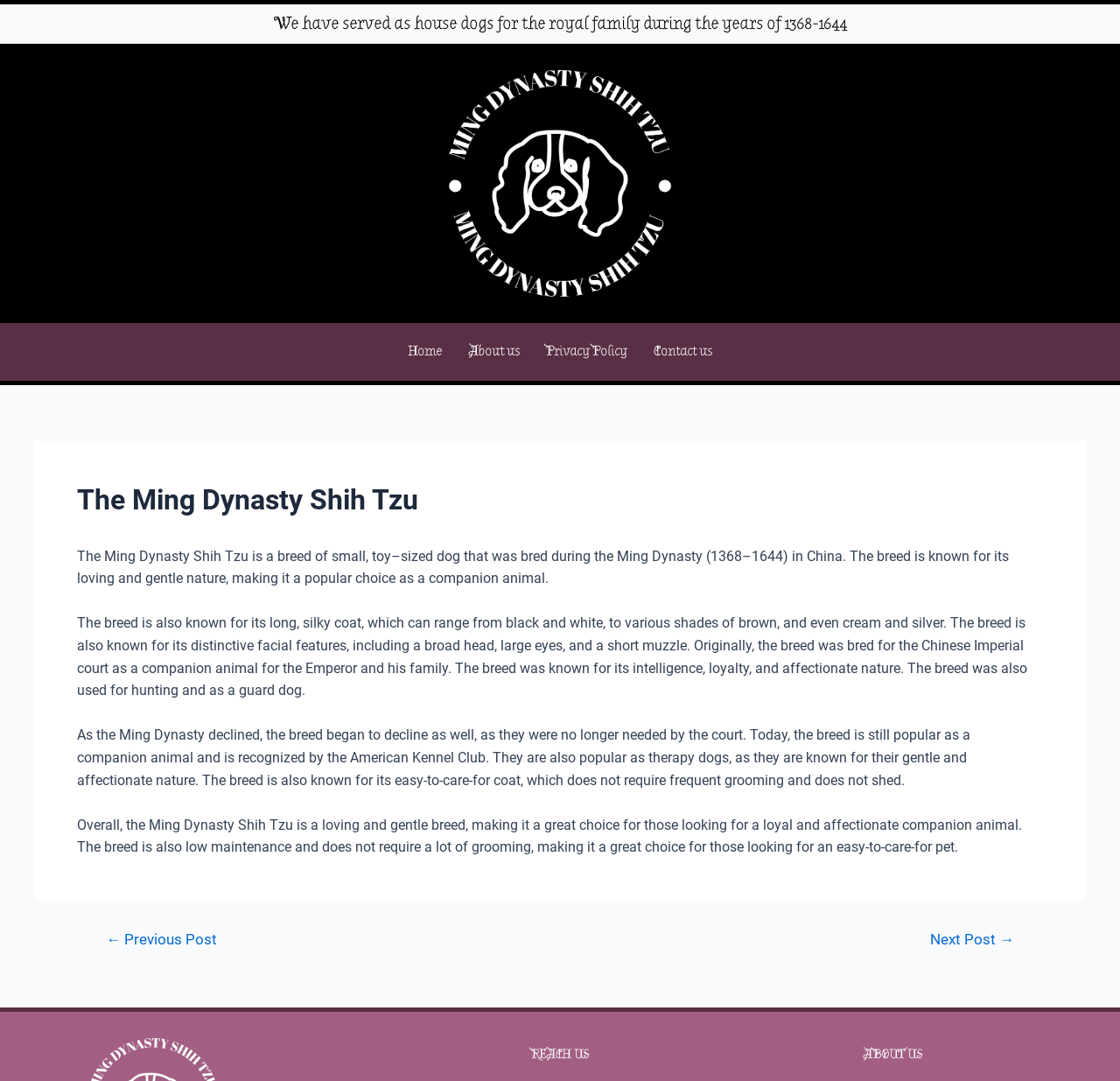Extract the text of the main heading from the webpage.

The Ming Dynasty Shih Tzu